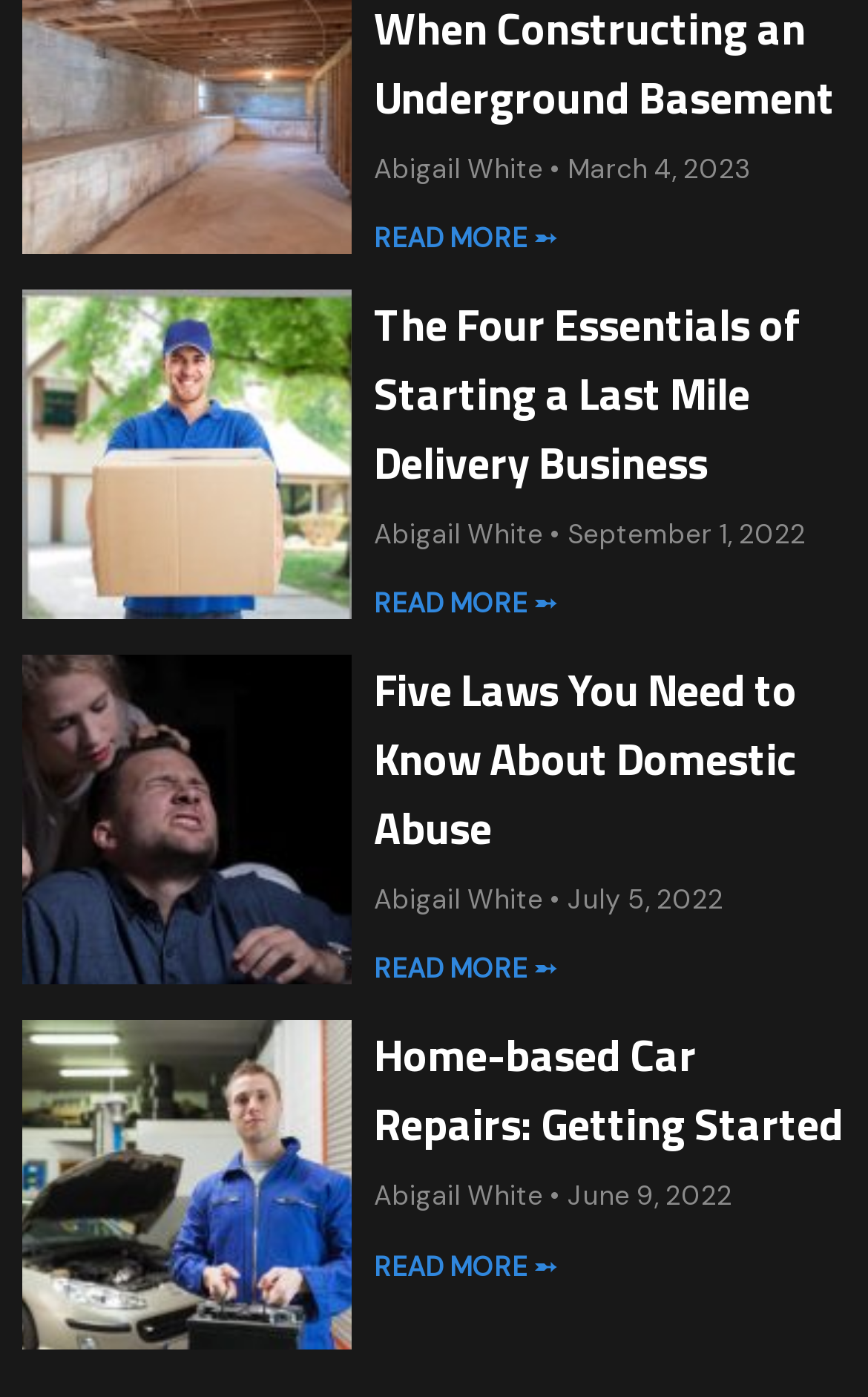Given the description of a UI element: "Read More ➵", identify the bounding box coordinates of the matching element in the webpage screenshot.

[0.431, 0.158, 0.641, 0.184]